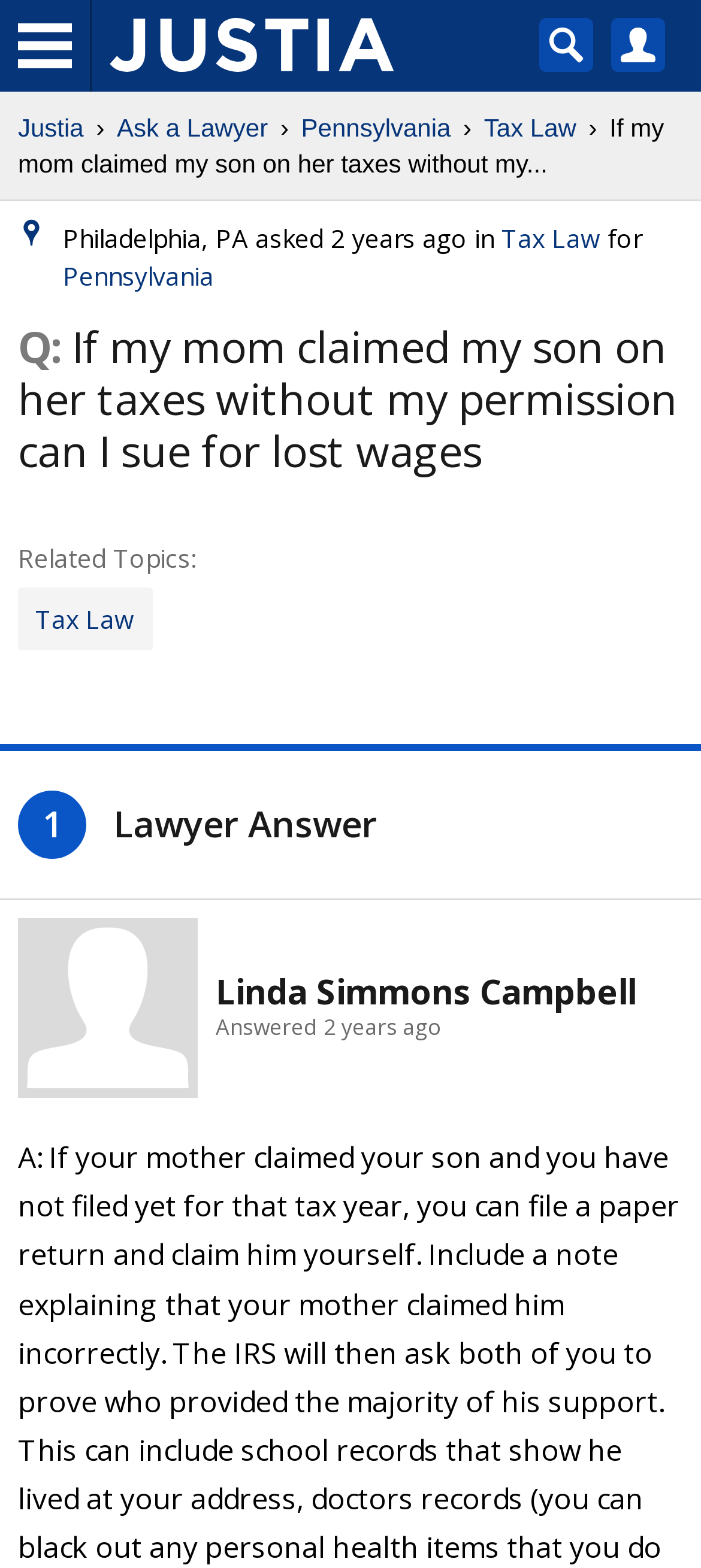Please determine the bounding box coordinates for the element that should be clicked to follow these instructions: "Search on the website".

[0.782, 0.017, 0.833, 0.04]